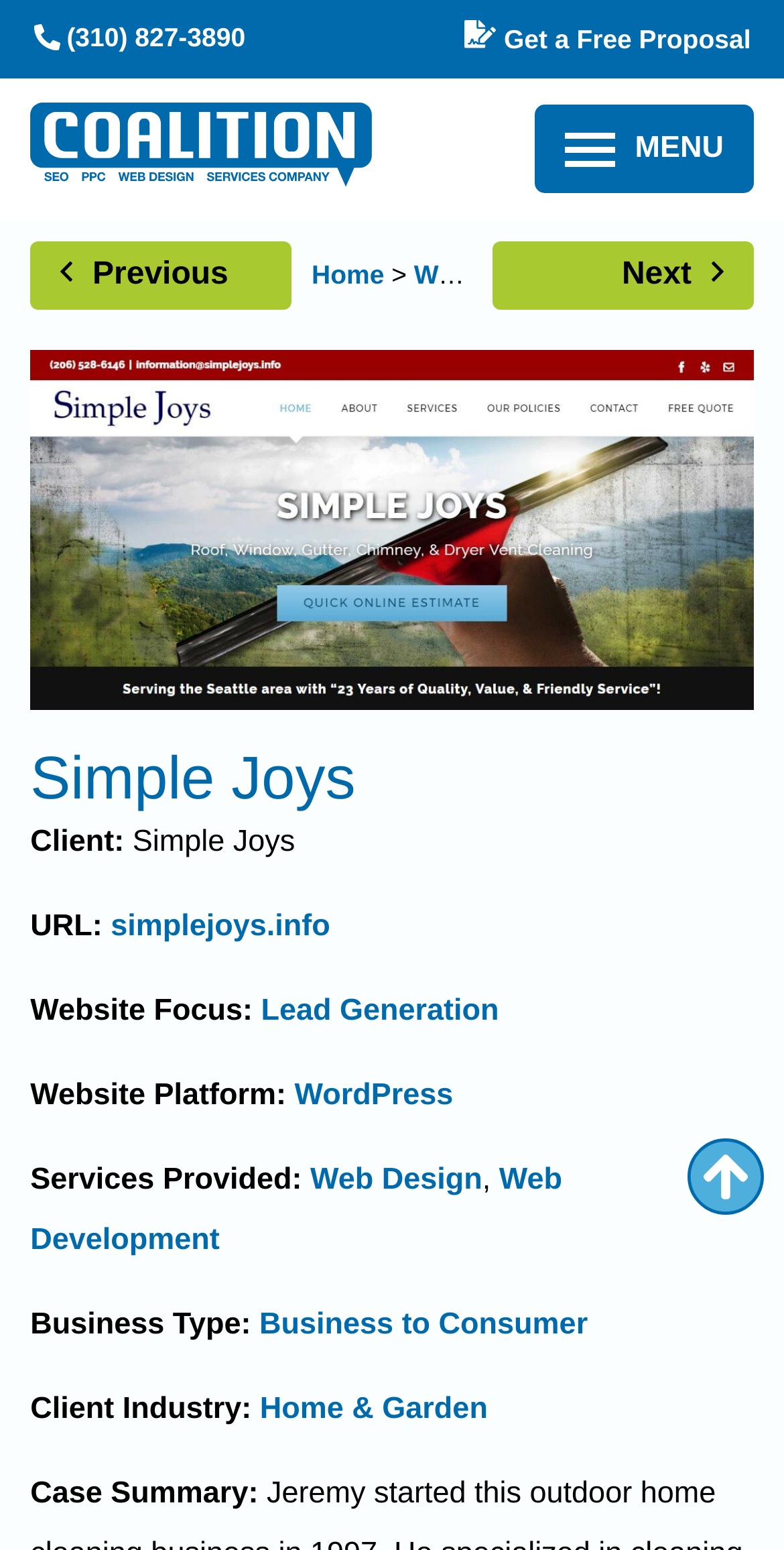Please identify the bounding box coordinates of the element's region that needs to be clicked to fulfill the following instruction: "Visit Coalition Technologies". The bounding box coordinates should consist of four float numbers between 0 and 1, i.e., [left, top, right, bottom].

[0.038, 0.066, 0.474, 0.127]